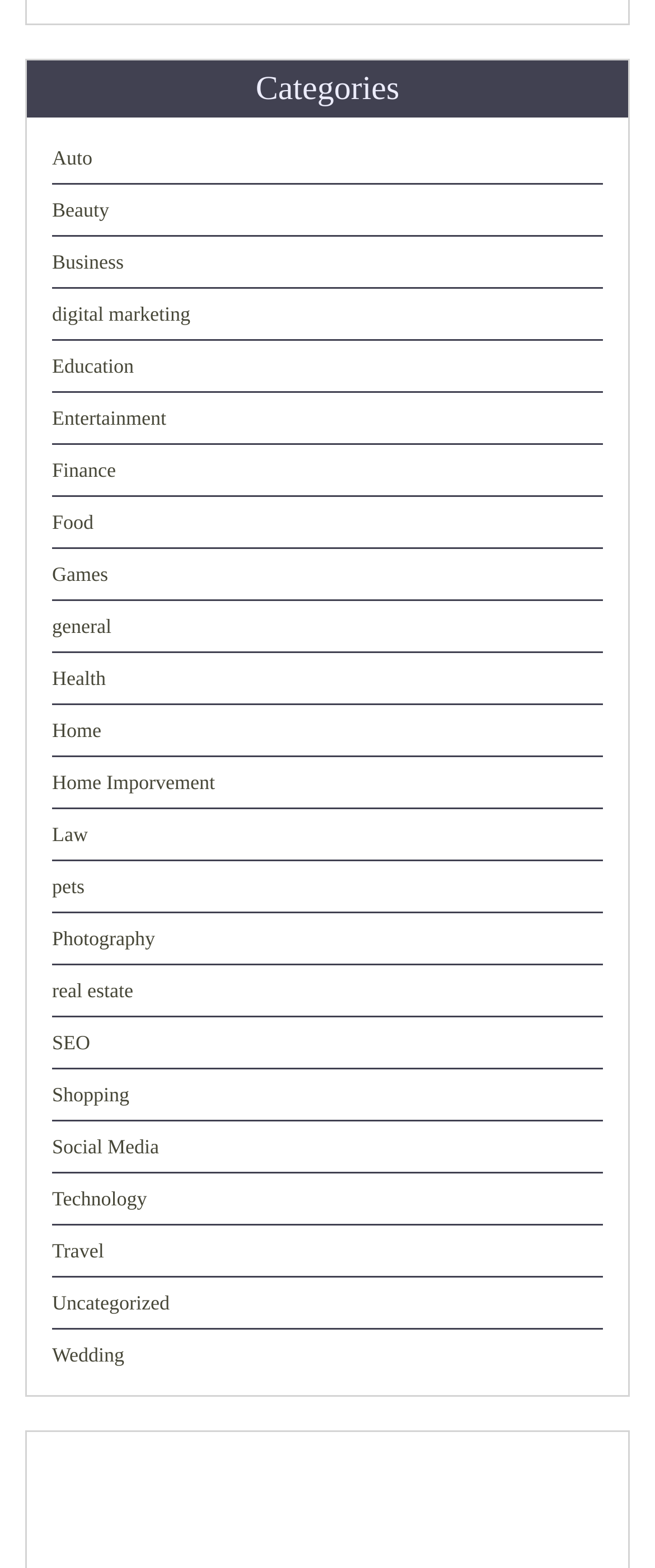Locate the bounding box coordinates of the element that needs to be clicked to carry out the instruction: "Browse the 'Beauty' section". The coordinates should be given as four float numbers ranging from 0 to 1, i.e., [left, top, right, bottom].

[0.079, 0.127, 0.167, 0.142]